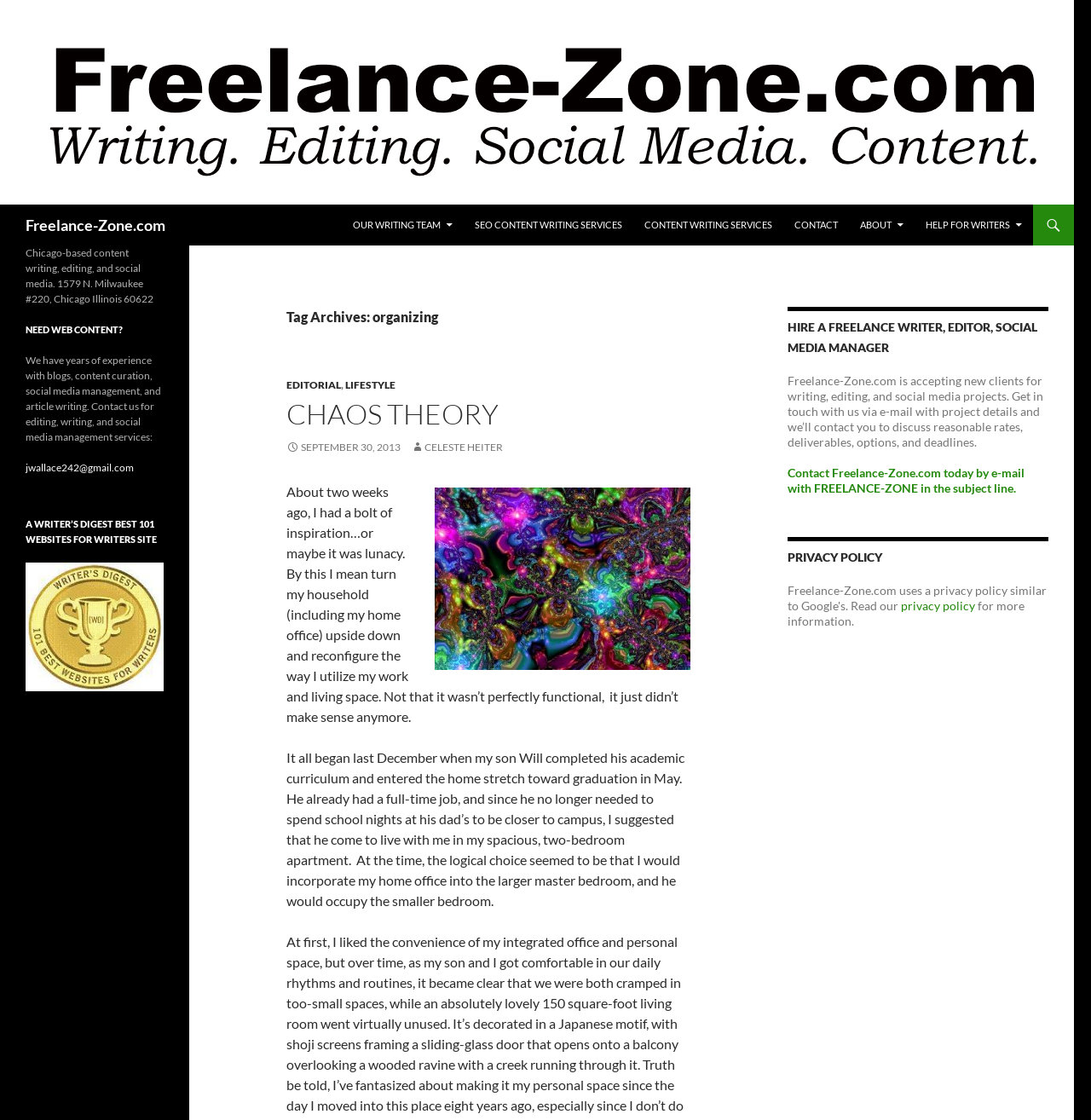Specify the bounding box coordinates for the region that must be clicked to perform the given instruction: "Visit the Freelance-Zone.com homepage".

[0.0, 0.082, 0.984, 0.097]